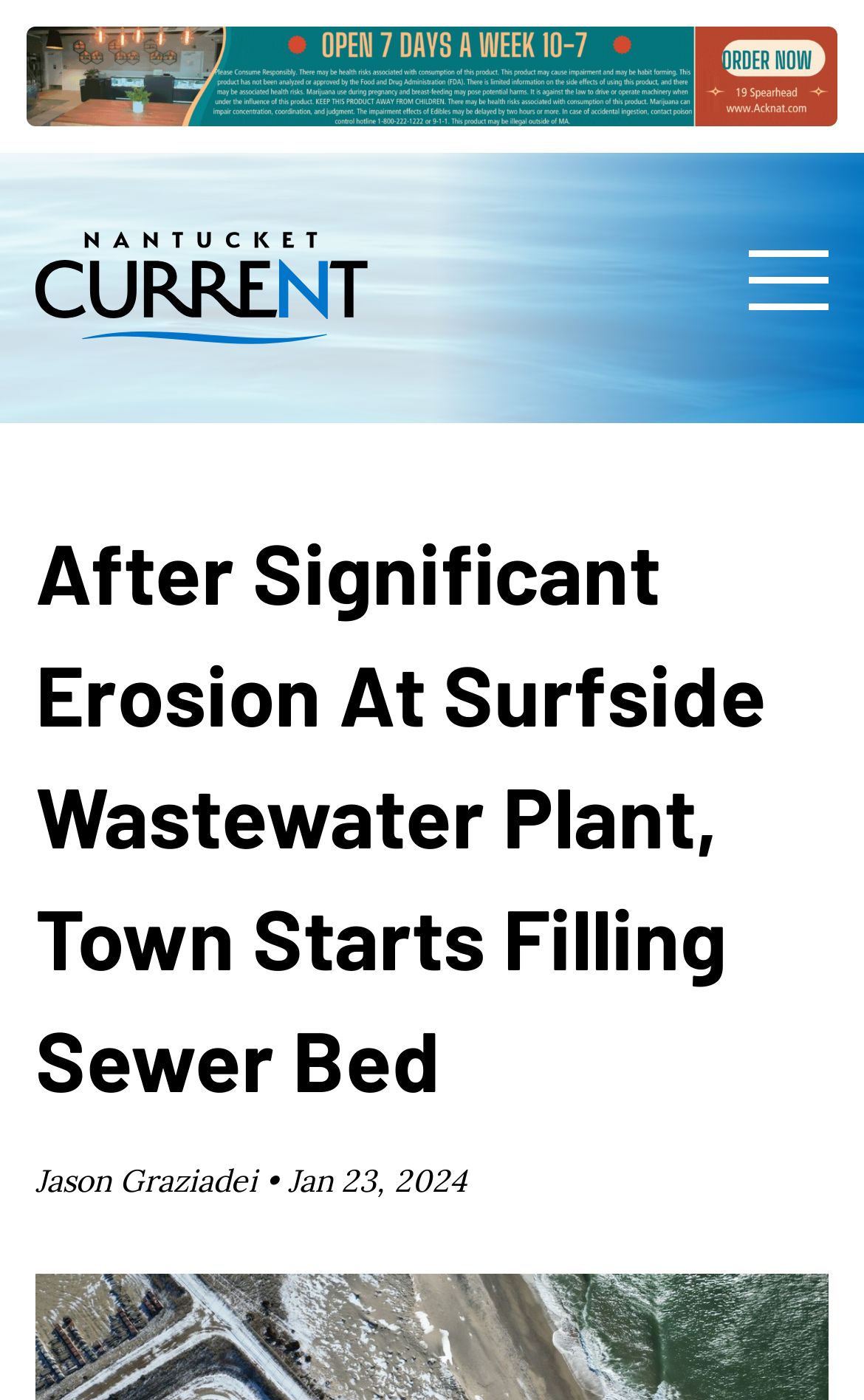Respond with a single word or phrase:
What is the topic of the main article?

Surfside Wastewater Plant